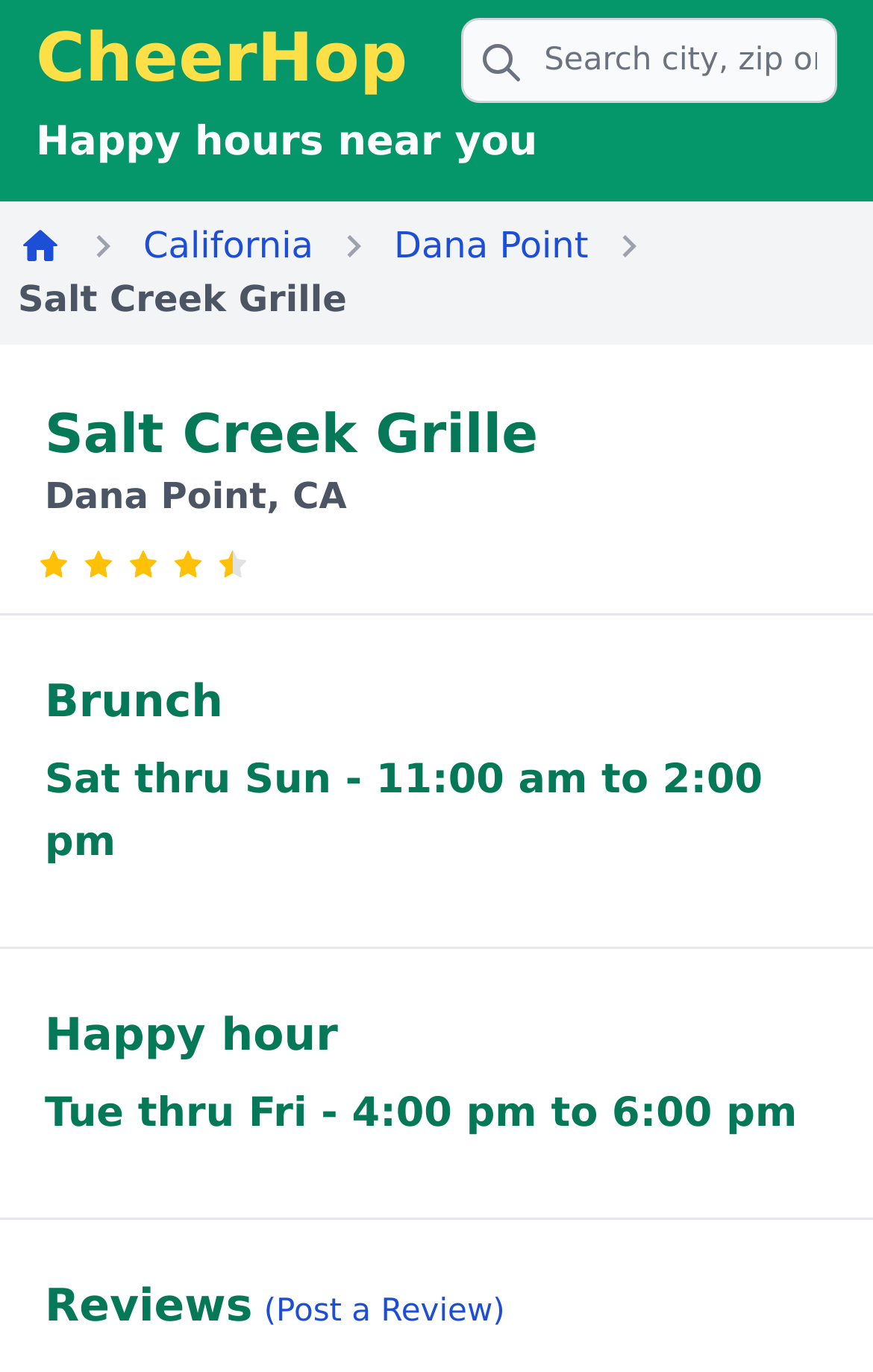Respond with a single word or short phrase to the following question: 
What is the rating of the restaurant?

5 stars